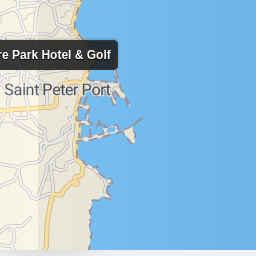Answer the following query concisely with a single word or phrase:
What is the color of the waters adjacent to the coastline?

Serene blue